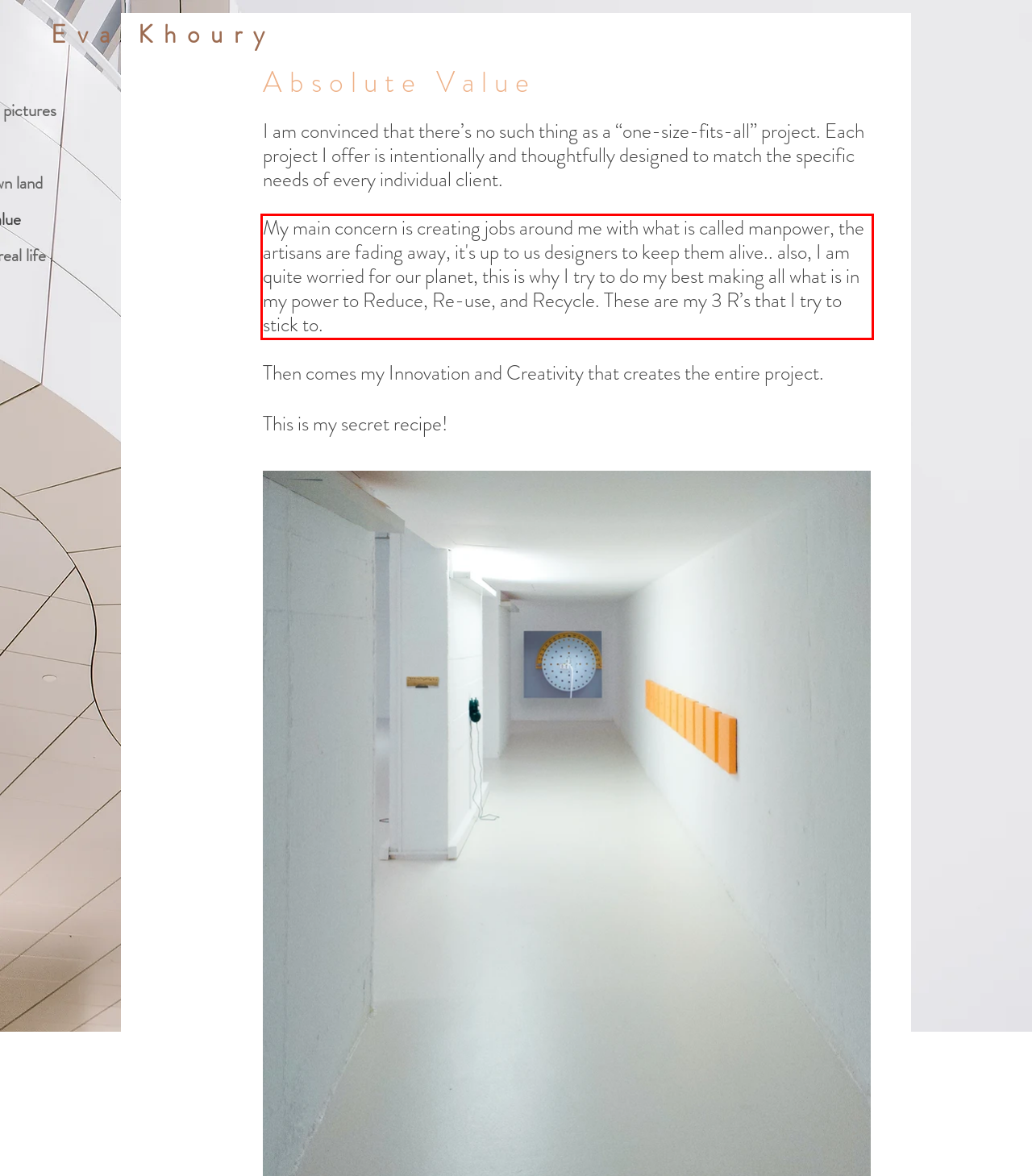Please look at the webpage screenshot and extract the text enclosed by the red bounding box.

My main concern is creating jobs around me with what is called manpower, the artisans are fading away, it's up to us designers to keep them alive.. also, I am quite worried for our planet, this is why I try to do my best making all what is in my power to Reduce, Re-use, and Recycle. These are my 3 R’s that I try to stick to.